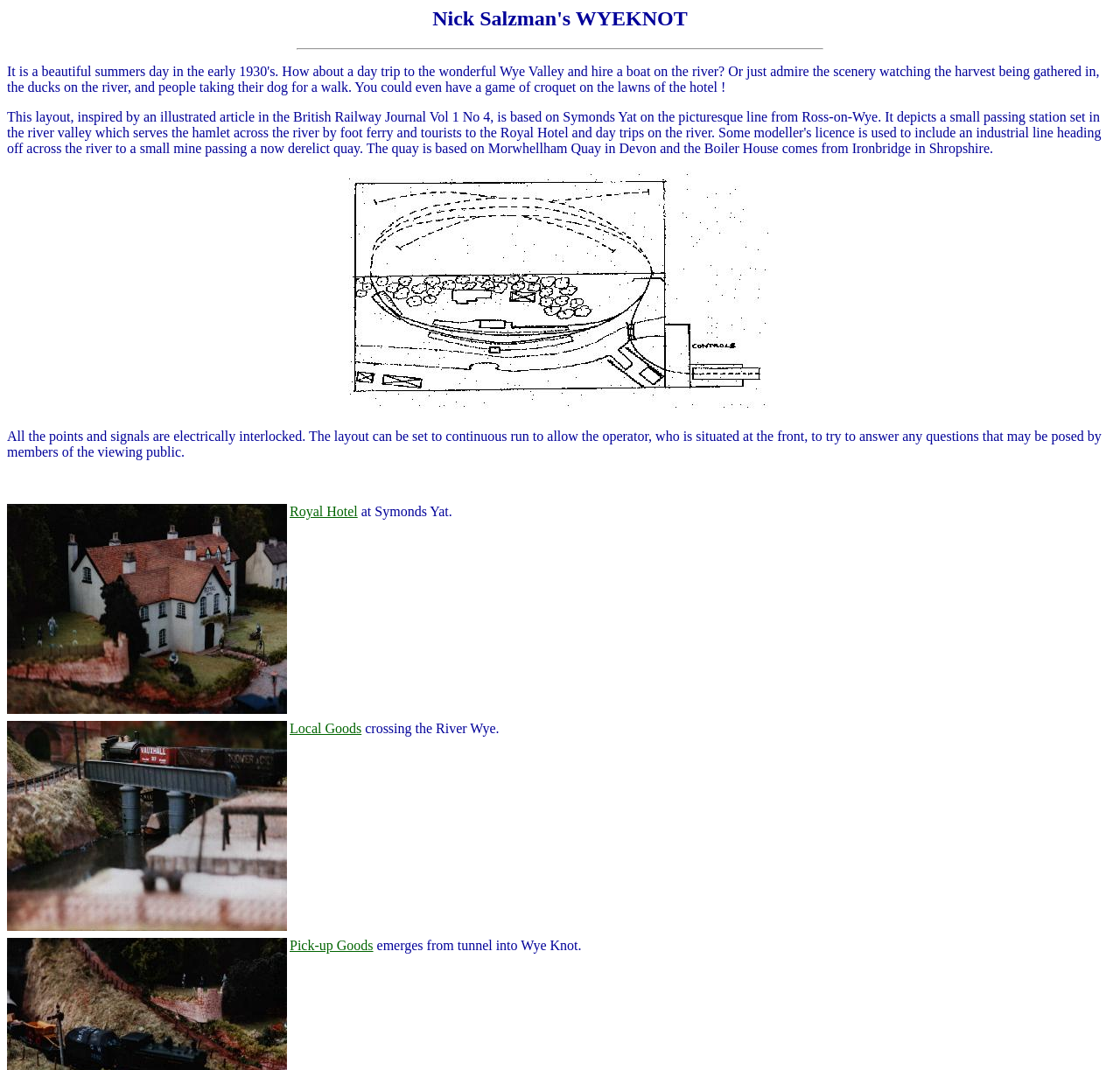What is the location of the Royal Hotel?
Based on the image, please offer an in-depth response to the question.

The location of the Royal Hotel is mentioned in the text 'at Symonds Yat.' which is adjacent to the link 'Royal Hotel'.